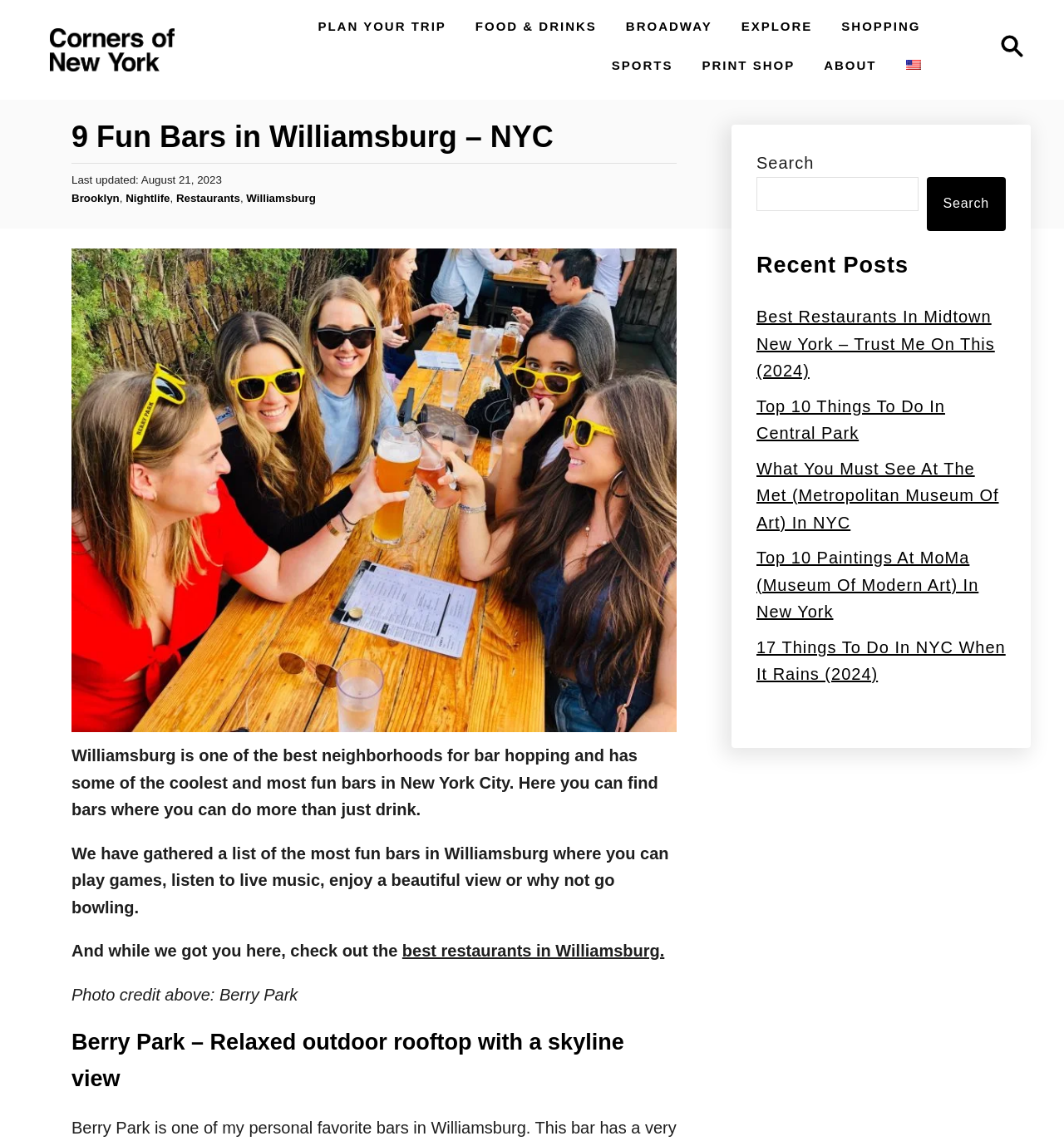Using the details from the image, please elaborate on the following question: What is the name of the neighborhood mentioned in the article?

The article mentions Williamsburg as the neighborhood where you can find fun bars in New York City. This information is obtained from the text 'Williamsburg is one of the best neighborhoods for bar hopping and has some of the coolest and most fun bars in New York City.'